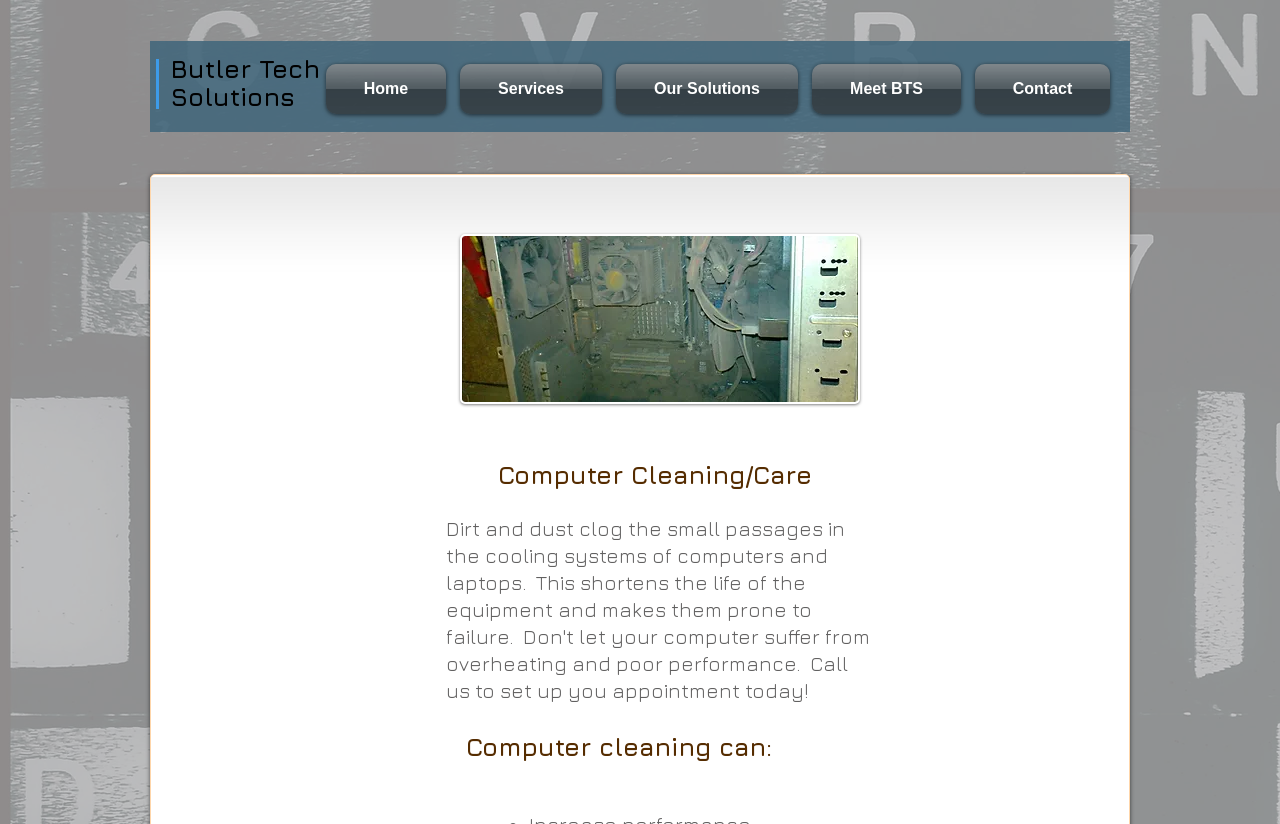What is the purpose of computer cleaning?
Using the image as a reference, answer with just one word or a short phrase.

Not specified